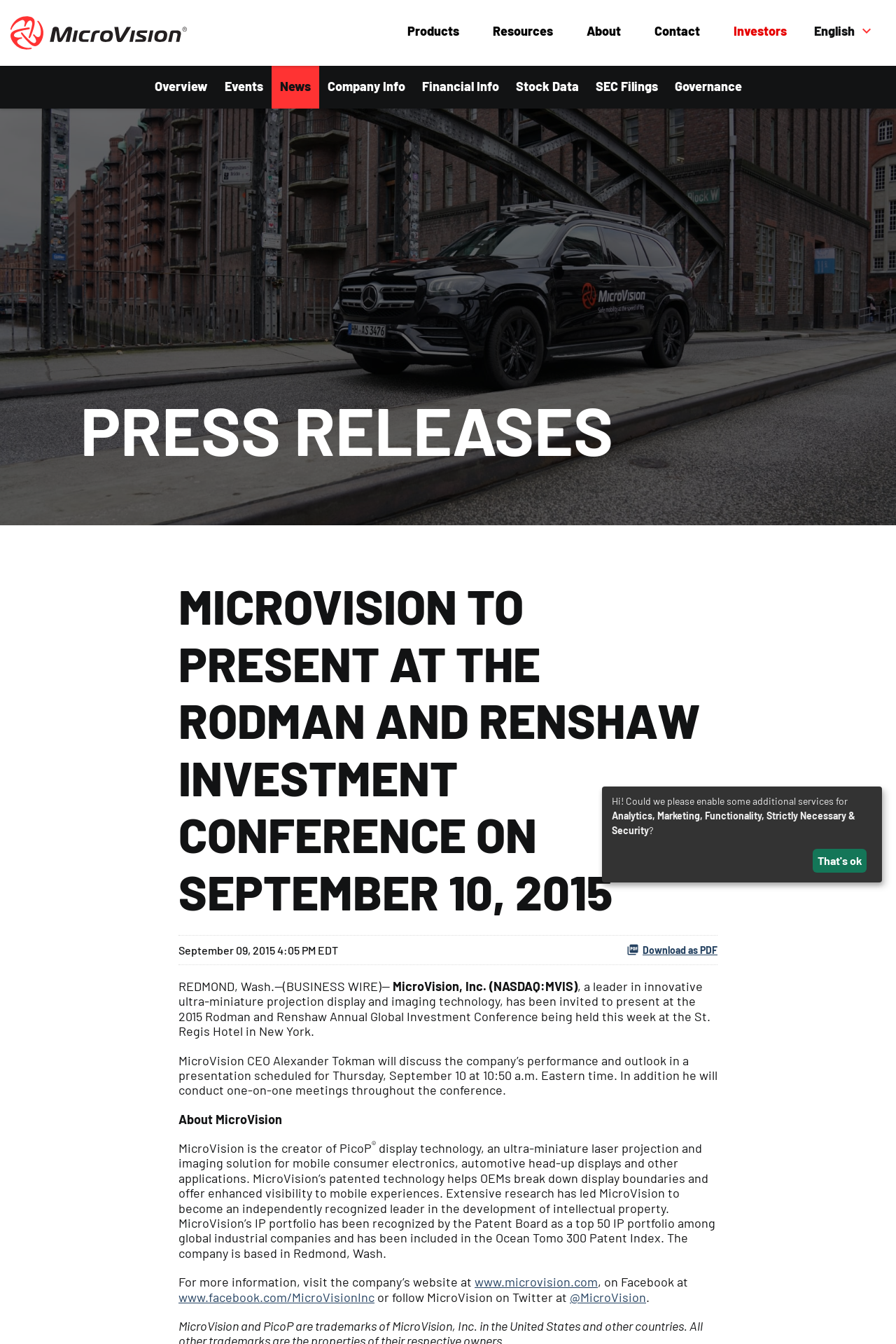What is the CEO of MicroVision's name?
Provide a well-explained and detailed answer to the question.

The CEO of MicroVision's name is Alexander Tokman, as mentioned in the press release on the webpage, where it states that he will discuss the company's performance and outlook in a presentation.